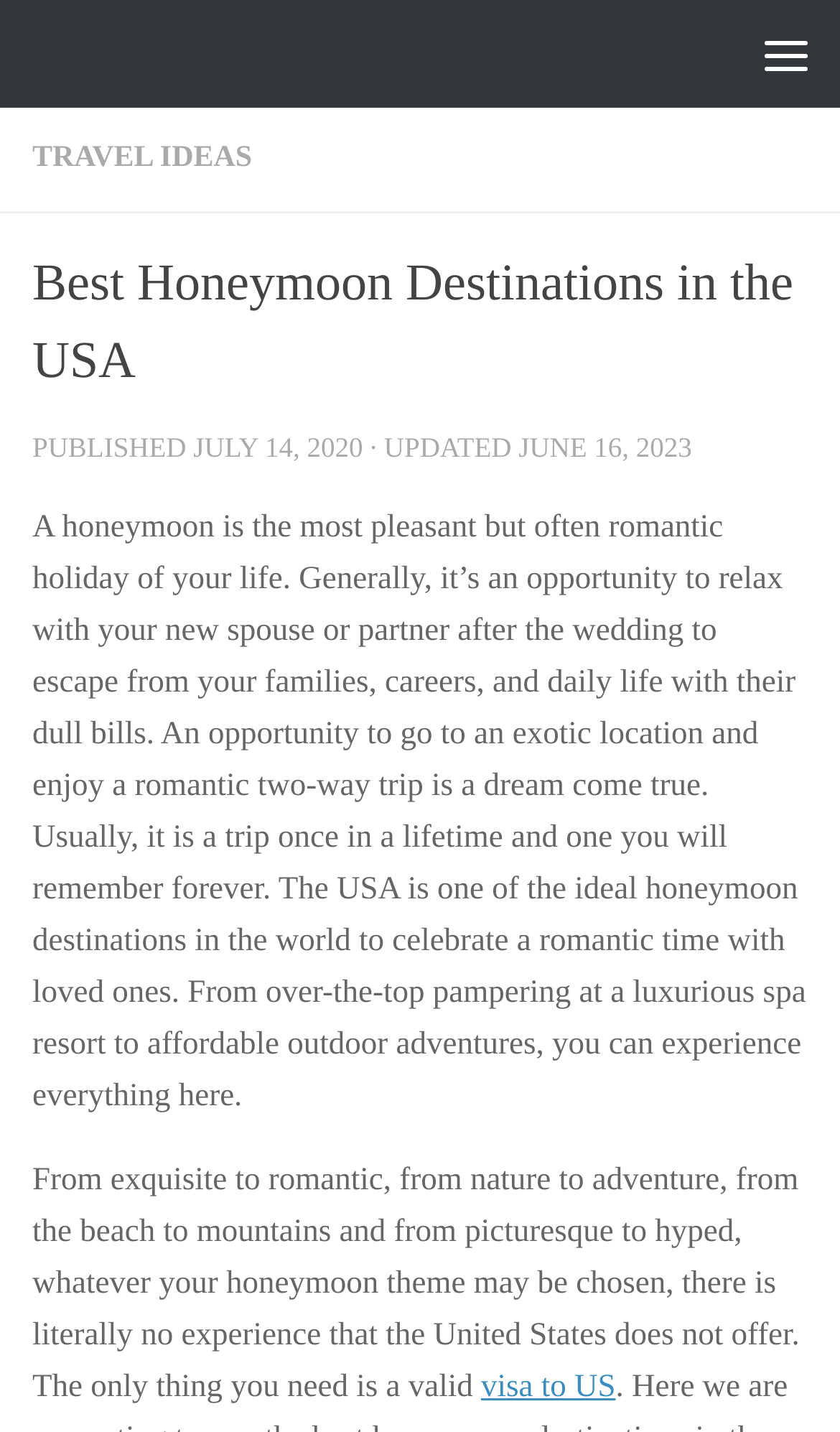What is the tone of the webpage?
Provide a short answer using one word or a brief phrase based on the image.

Romantic